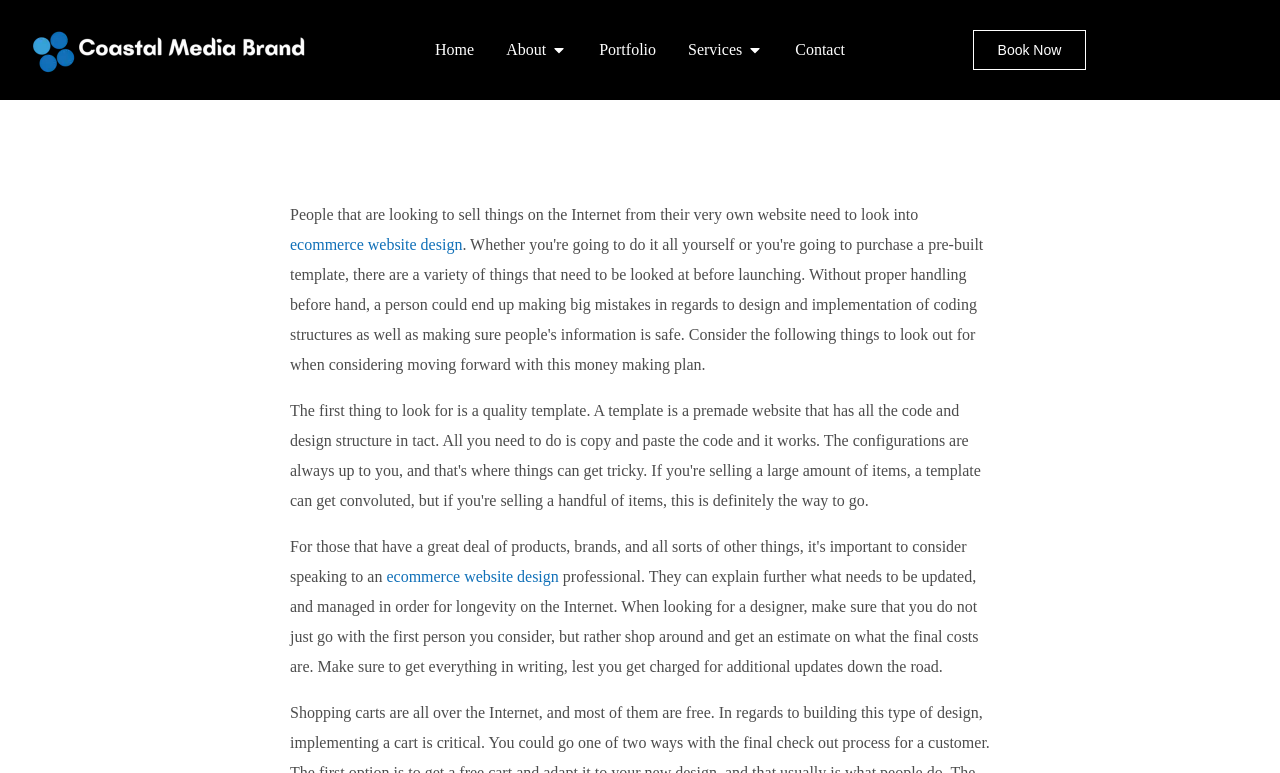Give a comprehensive overview of the webpage, including key elements.

The webpage is about a Myrtle Beach web design and development company that offers custom website design with a focus on SEO and conversion optimization. 

At the top left corner, there is a link to "Coastal Media Brand" accompanied by an image with the same name. To the right of this, there is a navigation menu labeled "Menu" with a toggle button. The menu contains links to "Home", "About", "Portfolio", "Services", and "Contact". 

Below the navigation menu, there is a call-to-action link "Book Now" at the top right corner. 

The main content of the webpage is a paragraph of text that discusses the importance of professional ecommerce website design. The text is divided into two sections, with the top section explaining the need for a professional website design and the bottom section providing advice on how to find a reliable designer. There are also links to "ecommerce" and "website design" scattered throughout the text.